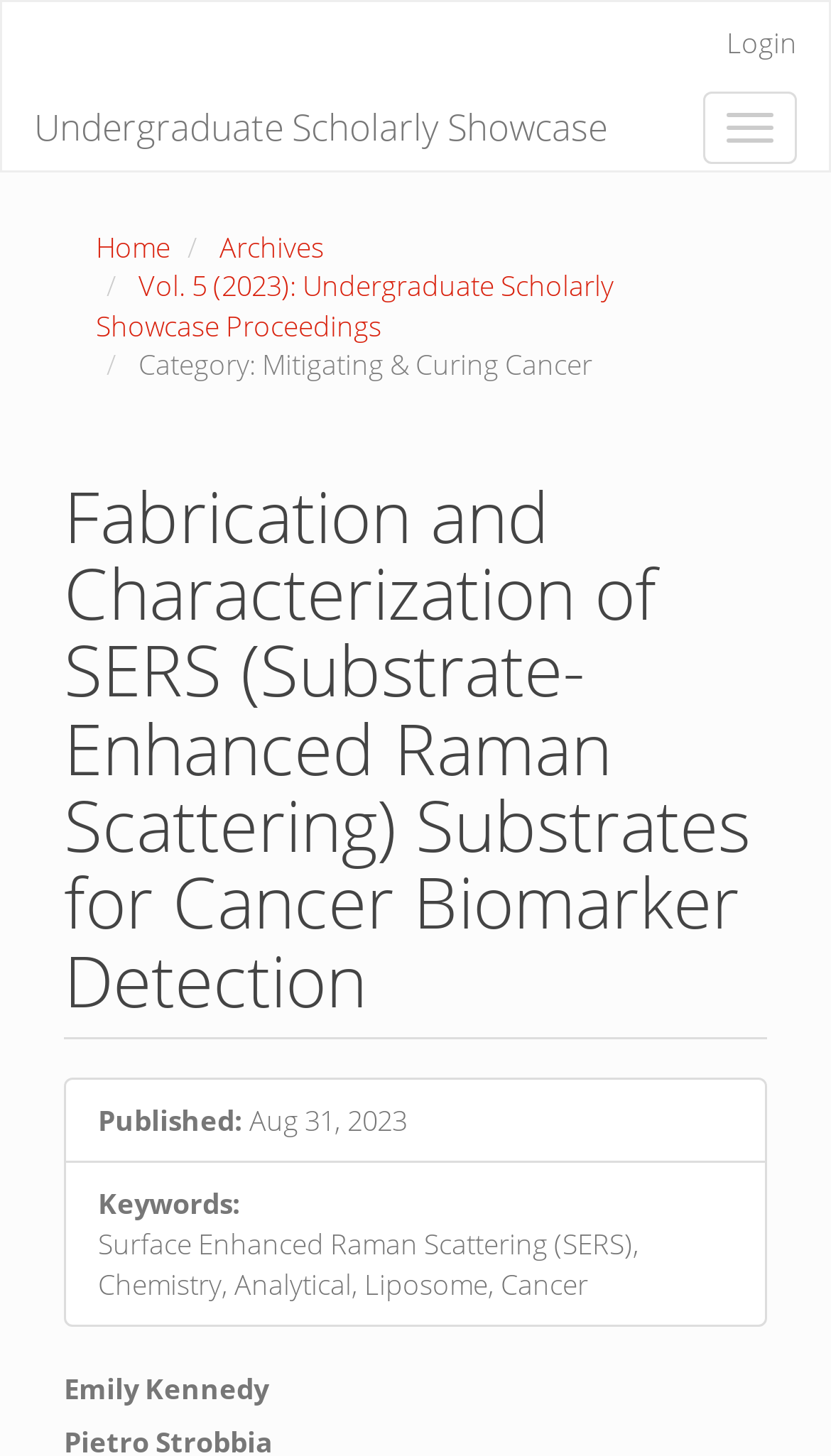Give a detailed account of the webpage.

The webpage is about an undergraduate scholarly showcase, specifically an article titled "Fabrication and Characterization of SERS (Substrate-Enhanced Raman Scattering) Substrates for Cancer Biomarker Detection". 

At the top left, there is a link to the "Undergraduate Scholarly Showcase" and a navigation menu with links to "Home", "Archives", and the current volume "Vol. 5 (2023): Undergraduate Scholarly Showcase Proceedings". Below the navigation menu, there is a category label "Mitigating & Curing Cancer". 

The main article title is prominently displayed in the middle of the top section. 

On the top right, there are links to "Login" and a button to "Toggle navigation". 

The main content of the article is divided into two sections: the article itself and the sidebar. The article section has a heading "Main Article Content" and starts with the author's name "Emily Kennedy". 

The sidebar has a heading "Article Sidebar" and contains metadata about the article, including the publication date "Aug 31, 2023" and keywords such as "Surface Enhanced Raman Scattering (SERS)", "Chemistry", "Analytical", "Liposome", and "Cancer".